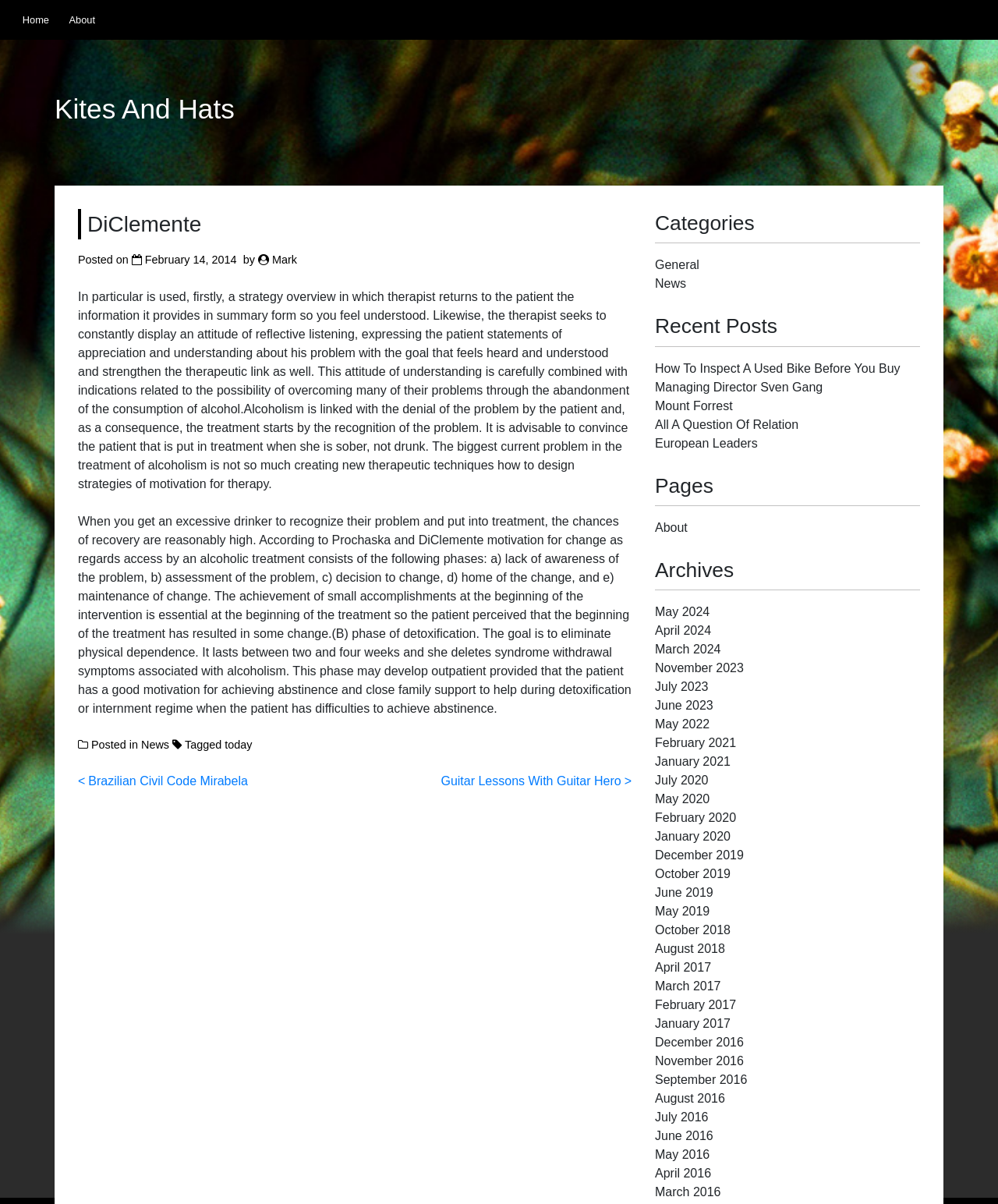Provide the bounding box coordinates of the section that needs to be clicked to accomplish the following instruction: "Click on the 'About' link."

[0.656, 0.433, 0.689, 0.444]